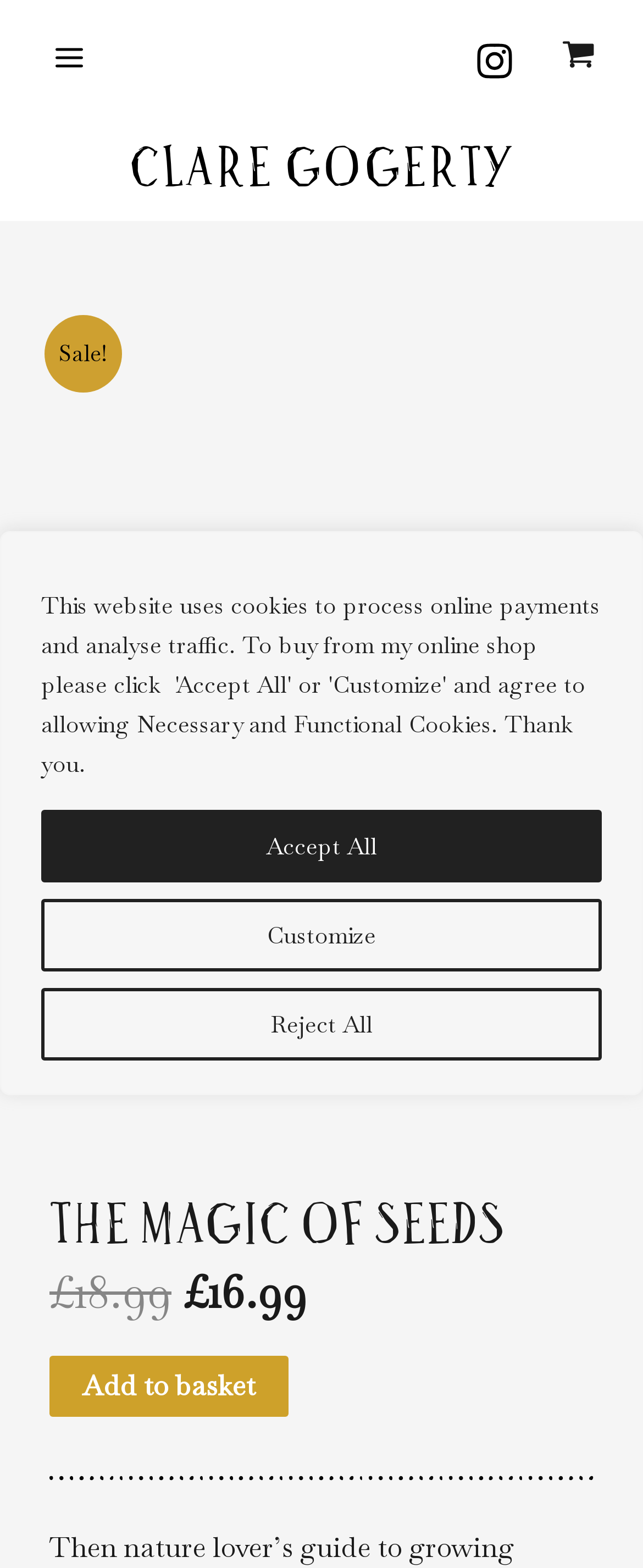Please reply to the following question with a single word or a short phrase:
What is the name of the product being sold?

The magic of seeds